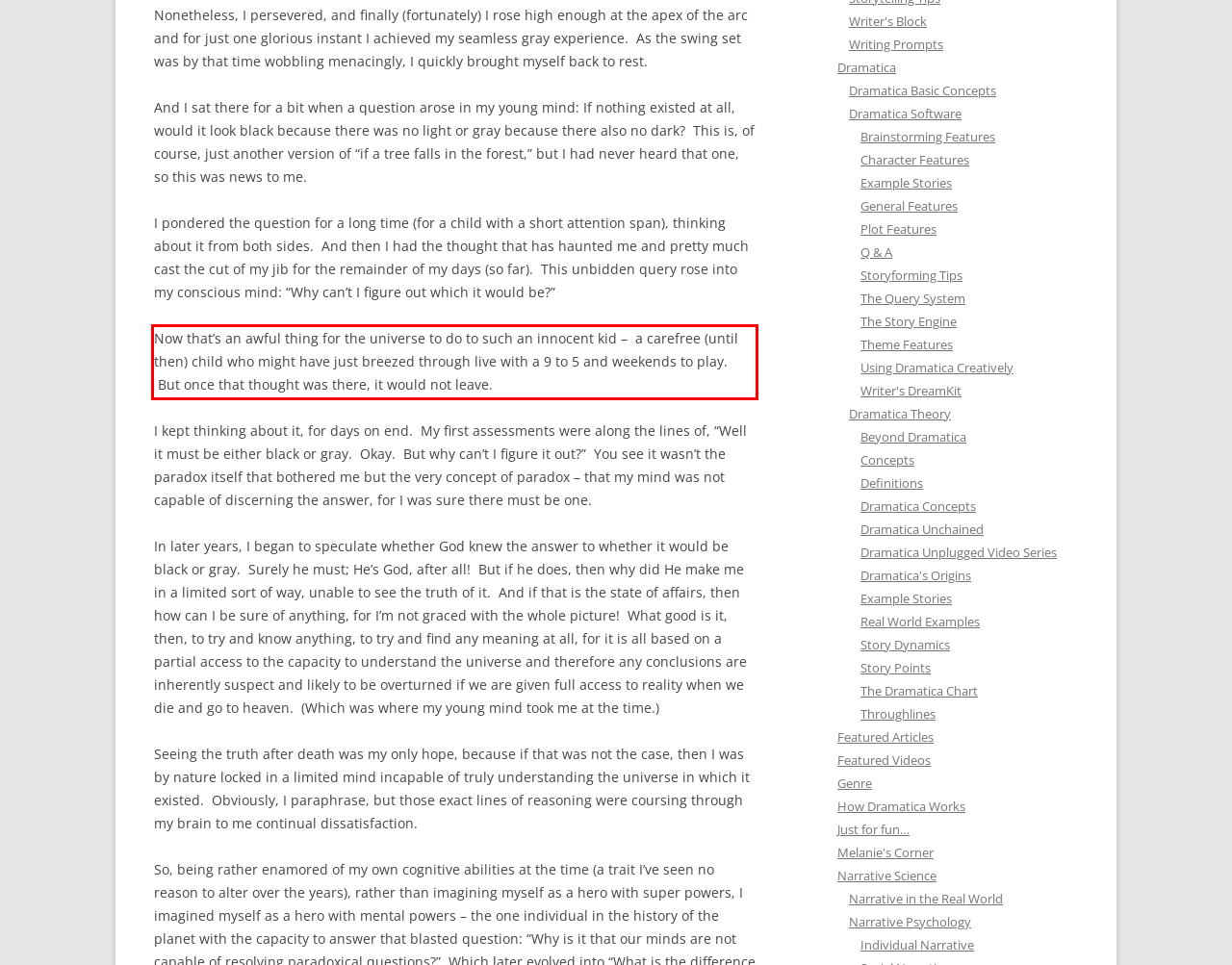Extract and provide the text found inside the red rectangle in the screenshot of the webpage.

Now that’s an awful thing for the universe to do to such an innocent kid – a carefree (until then) child who might have just breezed through live with a 9 to 5 and weekends to play. But once that thought was there, it would not leave.